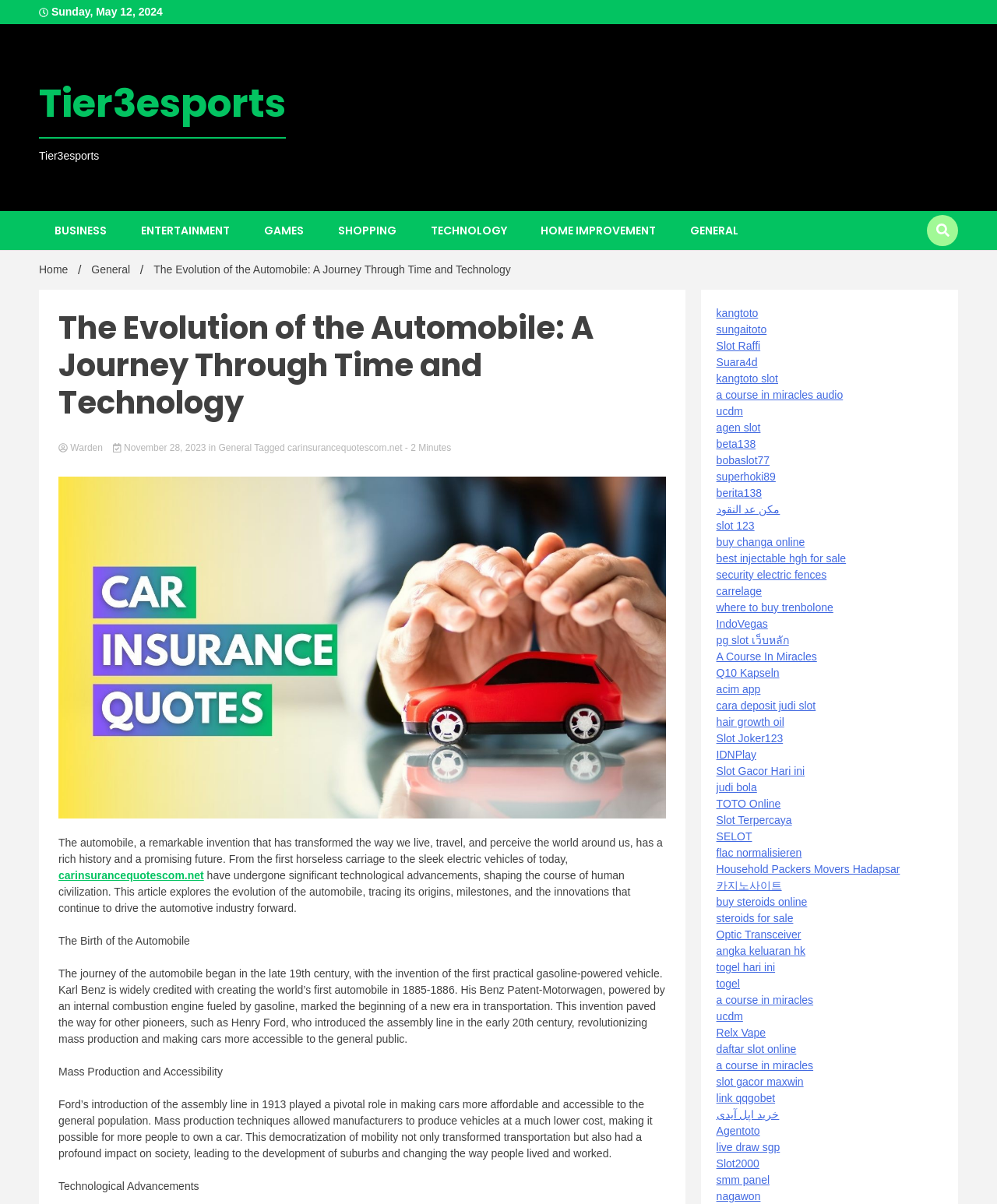Please determine the bounding box coordinates for the element that should be clicked to follow these instructions: "Click on the 'Warden' link".

[0.059, 0.367, 0.106, 0.376]